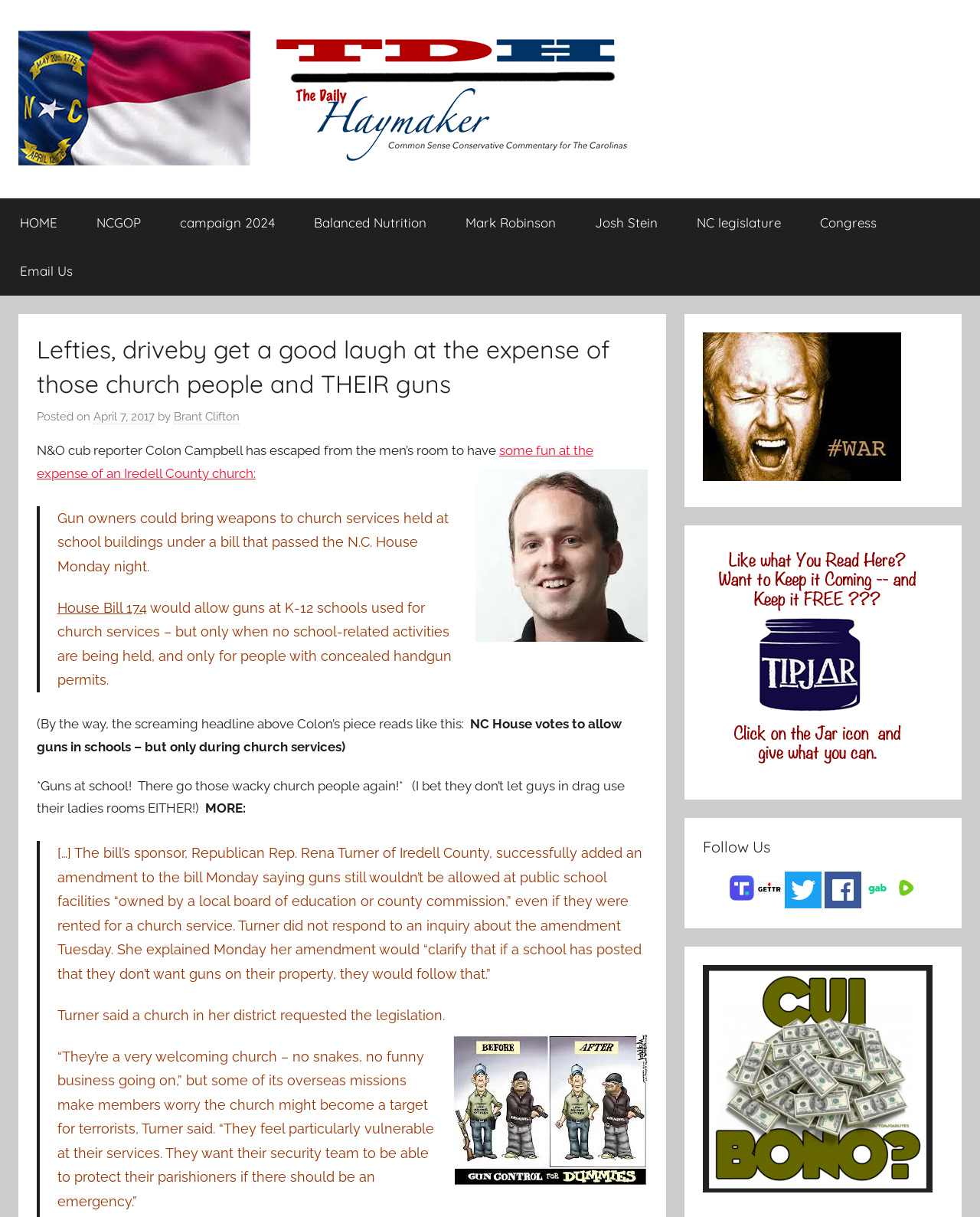Using the given element description, provide the bounding box coordinates (top-left x, top-left y, bottom-right x, bottom-right y) for the corresponding UI element in the screenshot: title="fb"

[0.841, 0.716, 0.879, 0.746]